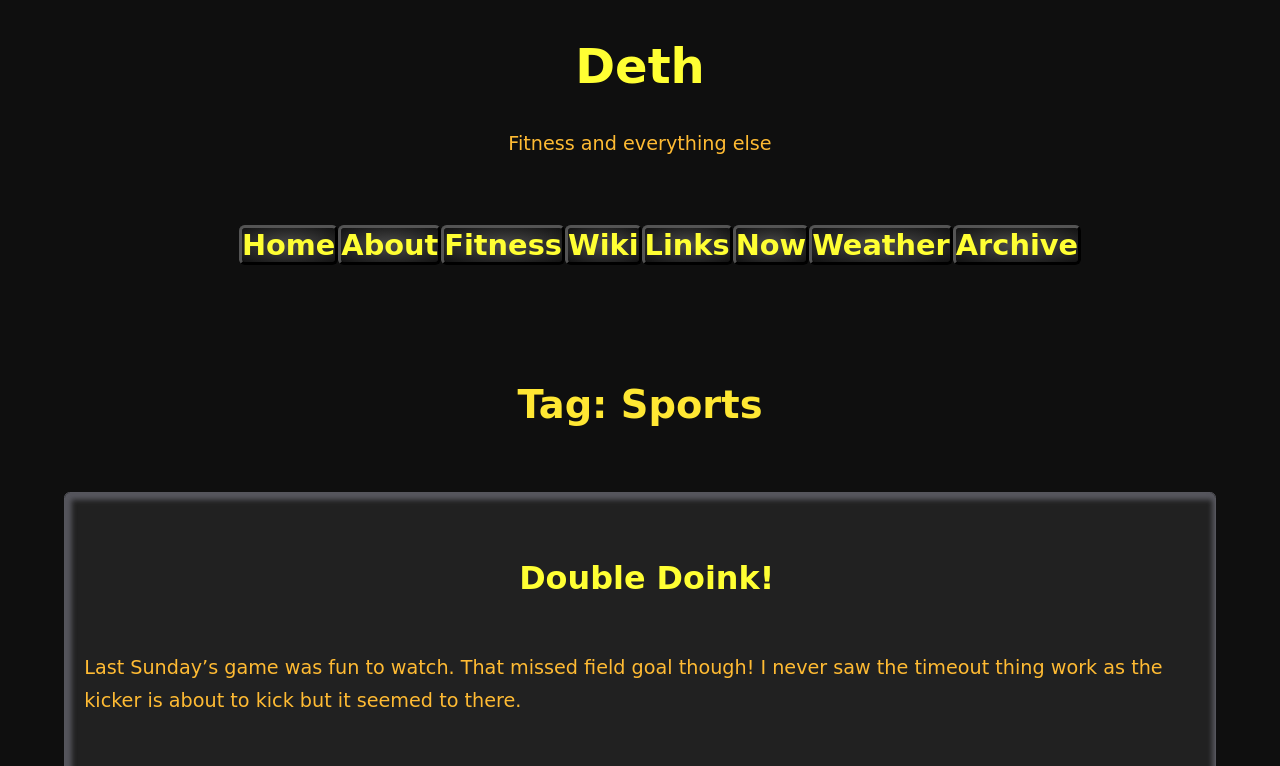What is the name of the blog or website?
Refer to the screenshot and respond with a concise word or phrase.

Deth